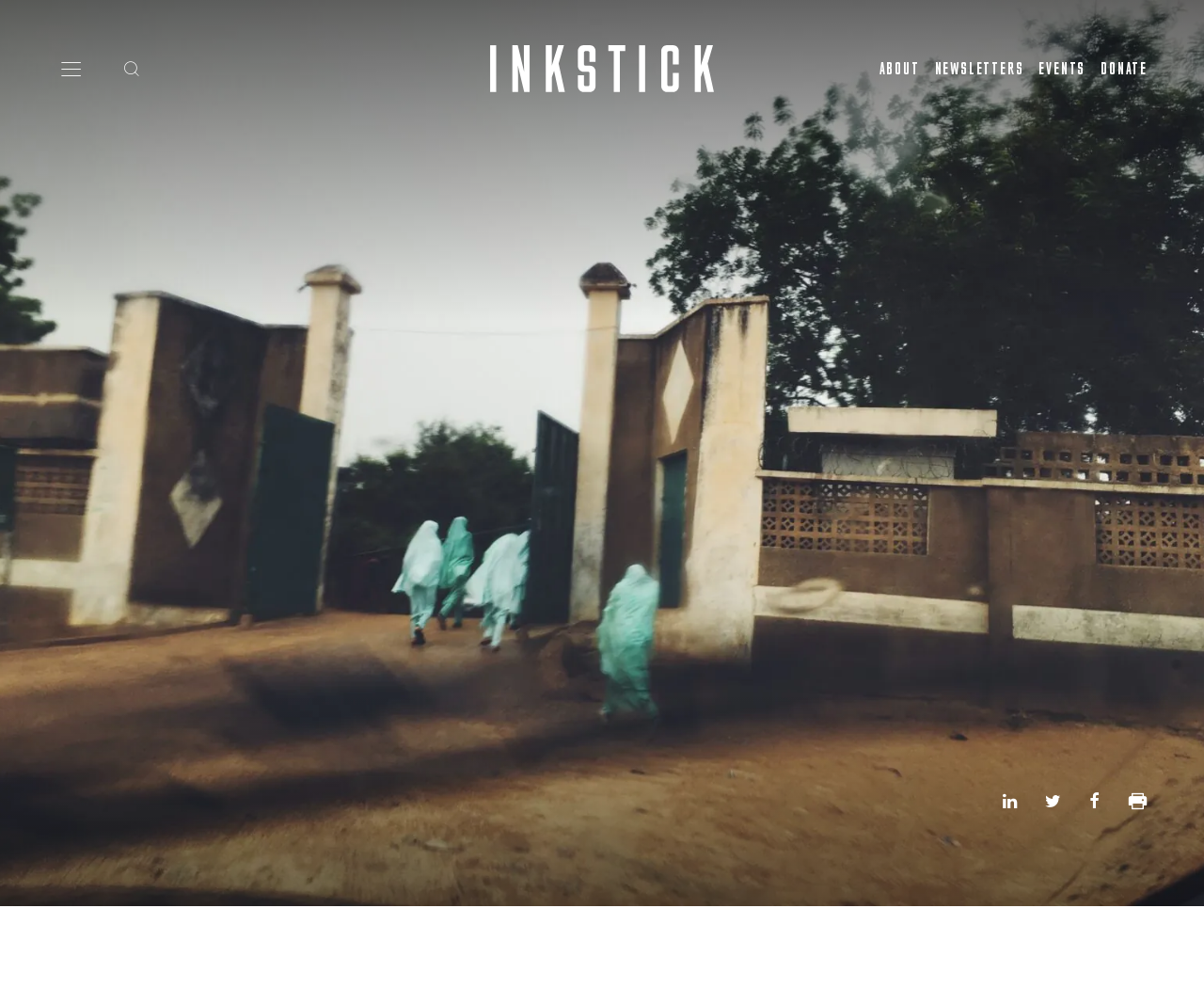How many navigation links are at the top of the webpage?
Answer the question based on the image using a single word or a brief phrase.

5